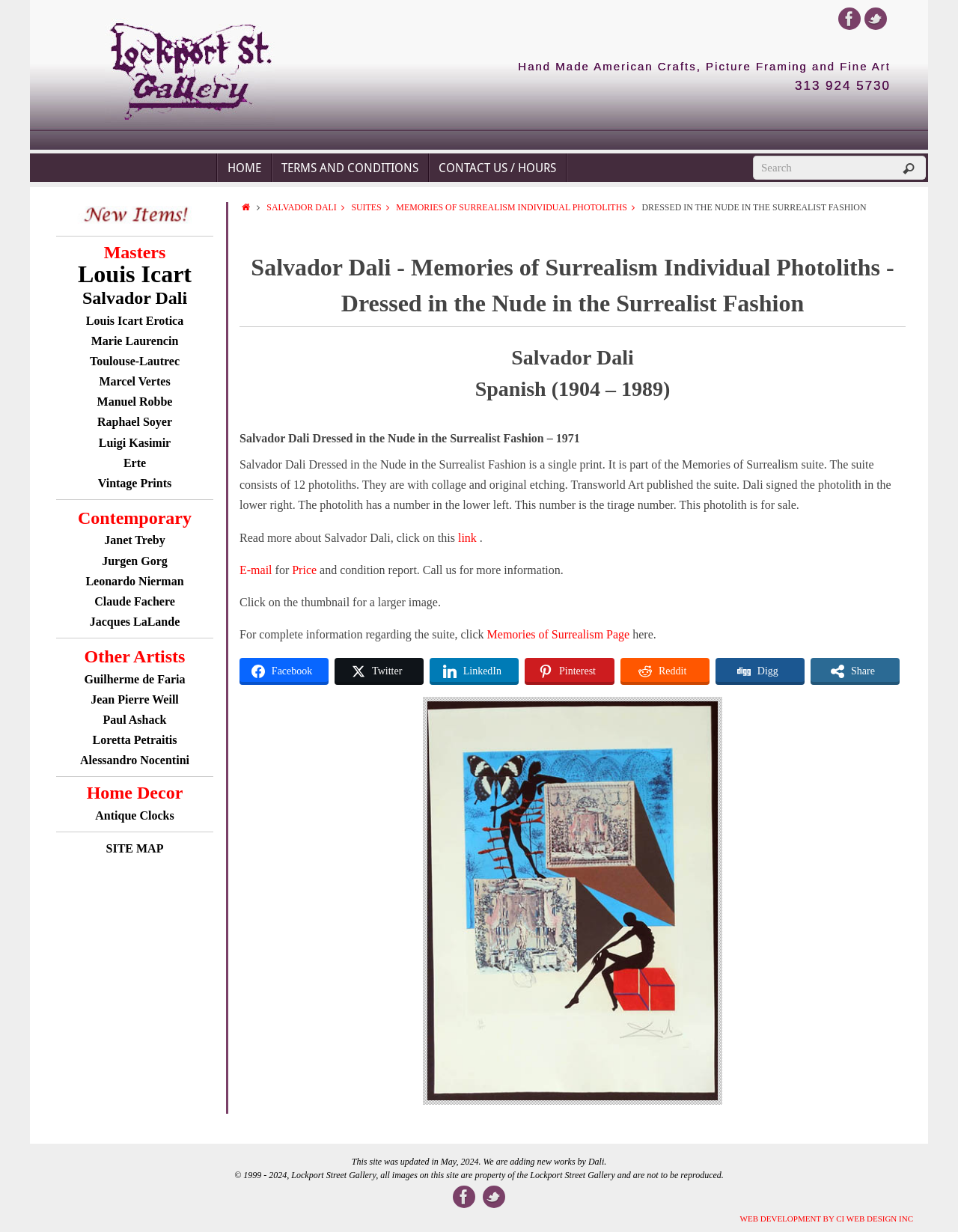What is the title of the artwork?
Please interpret the details in the image and answer the question thoroughly.

The title of the artwork is mentioned in the heading 'Salvador Dali - Memories of Surrealism Individual Photoliths - Dressed in the Nude in the Surrealist Fashion' and also in the text 'Salvador Dali Dressed in the Nude in the Surrealist Fashion is a single print.'.